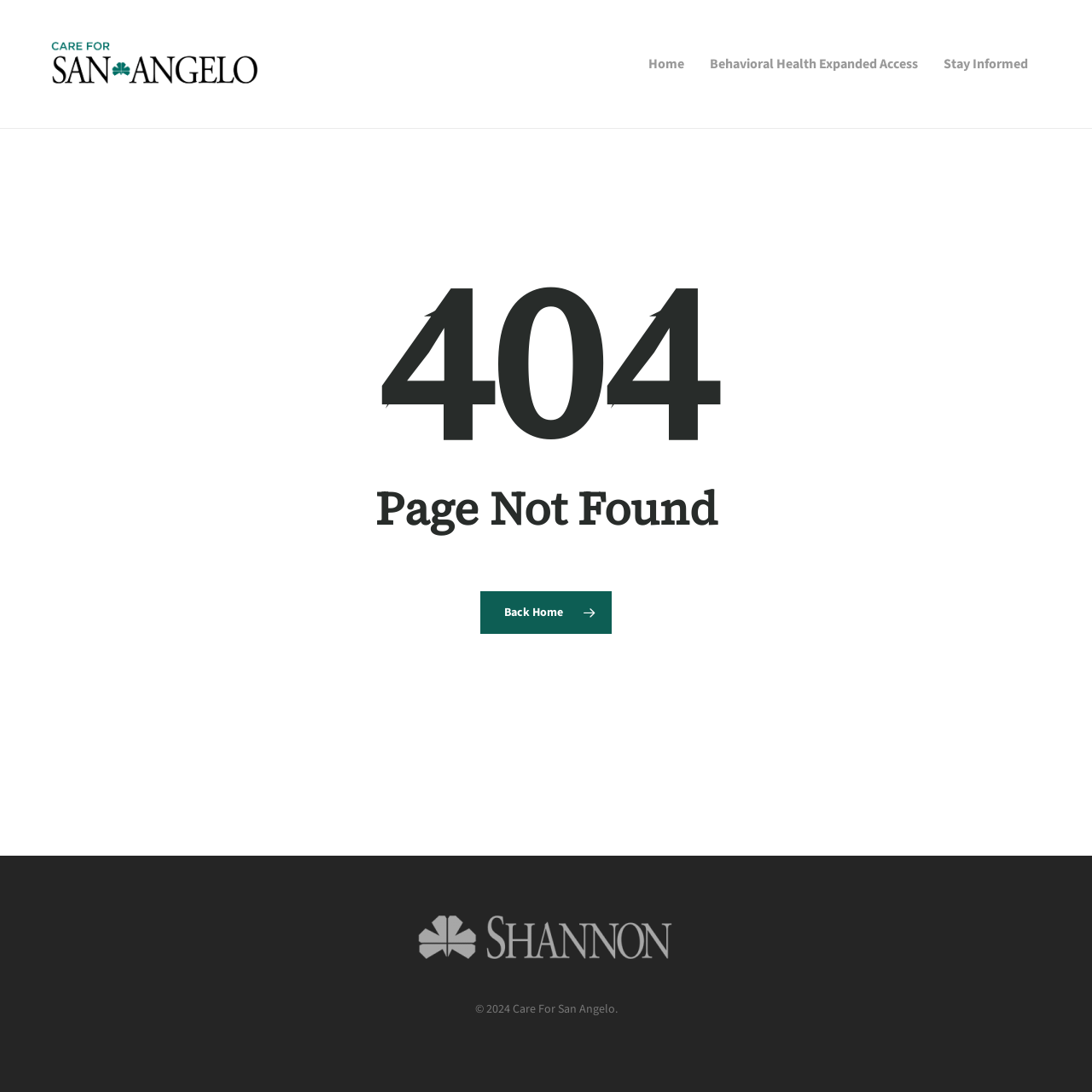Using the information shown in the image, answer the question with as much detail as possible: What is the copyright year?

I found this answer by looking at the StaticText '© 2024 Care For San Angelo.' at the bottom of the page, which indicates the copyright year.